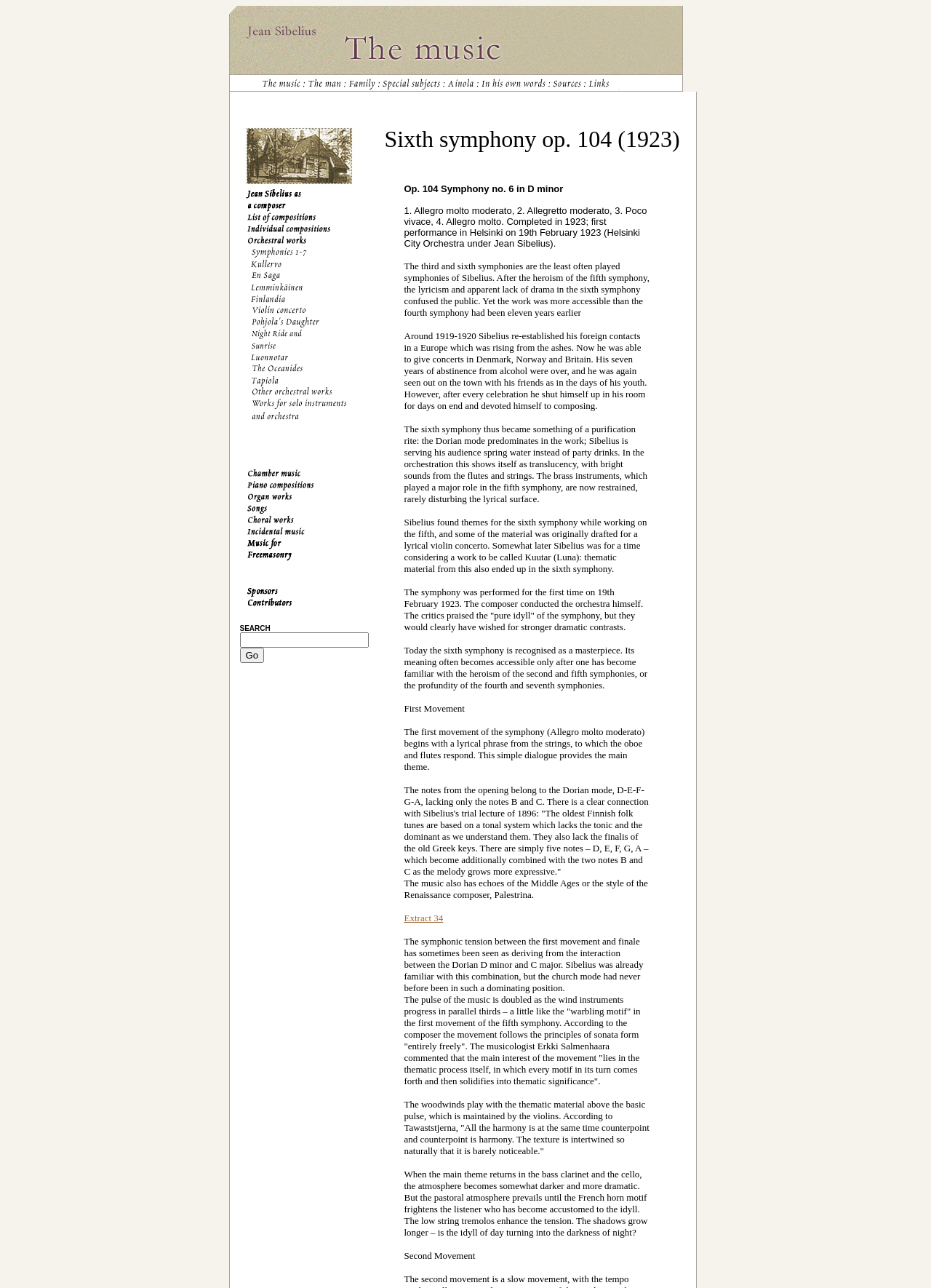Provide a brief response to the question below using one word or phrase:
In what year was the symphony completed?

1923